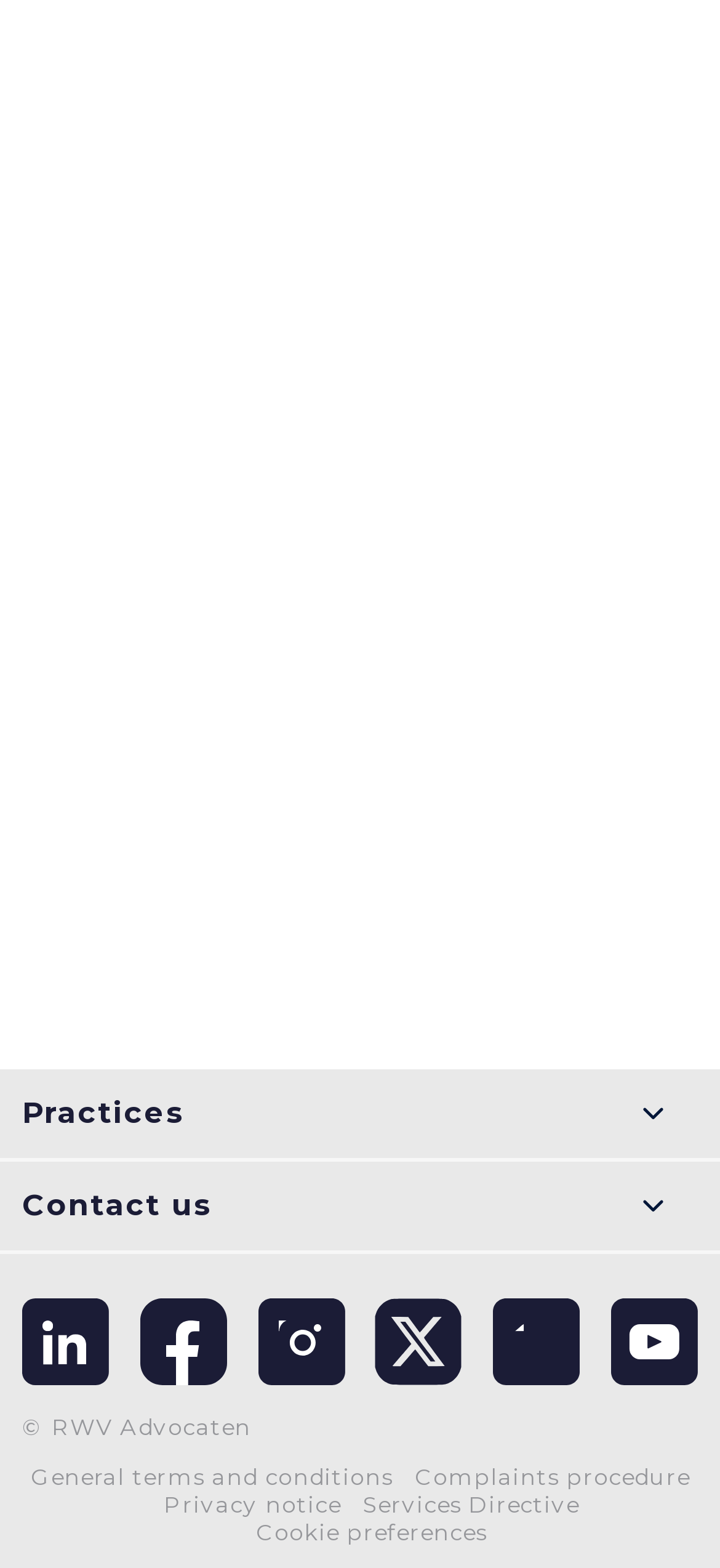Locate the bounding box coordinates of the area you need to click to fulfill this instruction: 'Follow RWV Advocaten on LinkedIn'. The coordinates must be in the form of four float numbers ranging from 0 to 1: [left, top, right, bottom].

[0.031, 0.828, 0.151, 0.886]